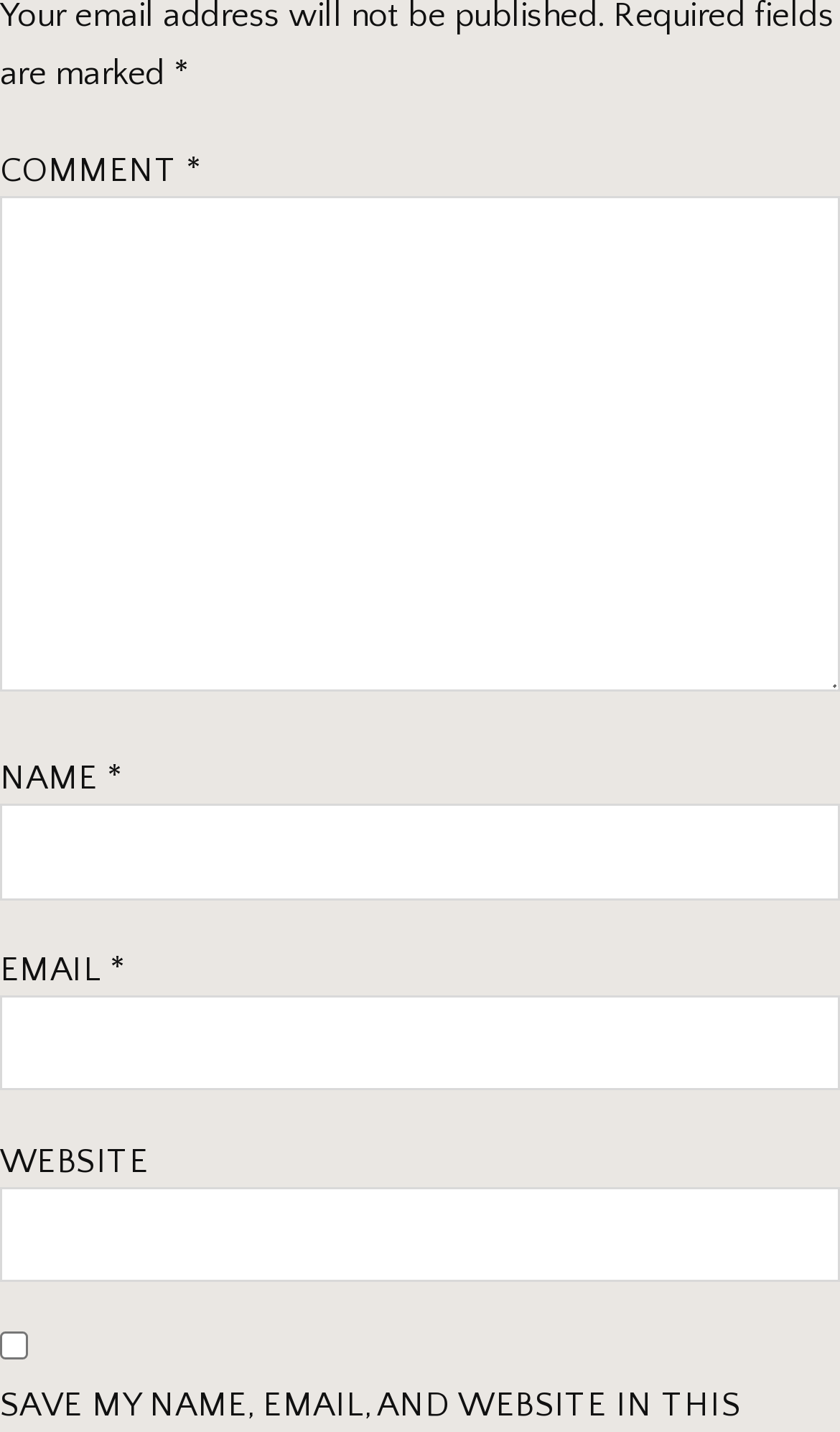Can you find the bounding box coordinates for the UI element given this description: "parent_node: NAME * name="author""? Provide the coordinates as four float numbers between 0 and 1: [left, top, right, bottom].

[0.0, 0.562, 1.0, 0.628]